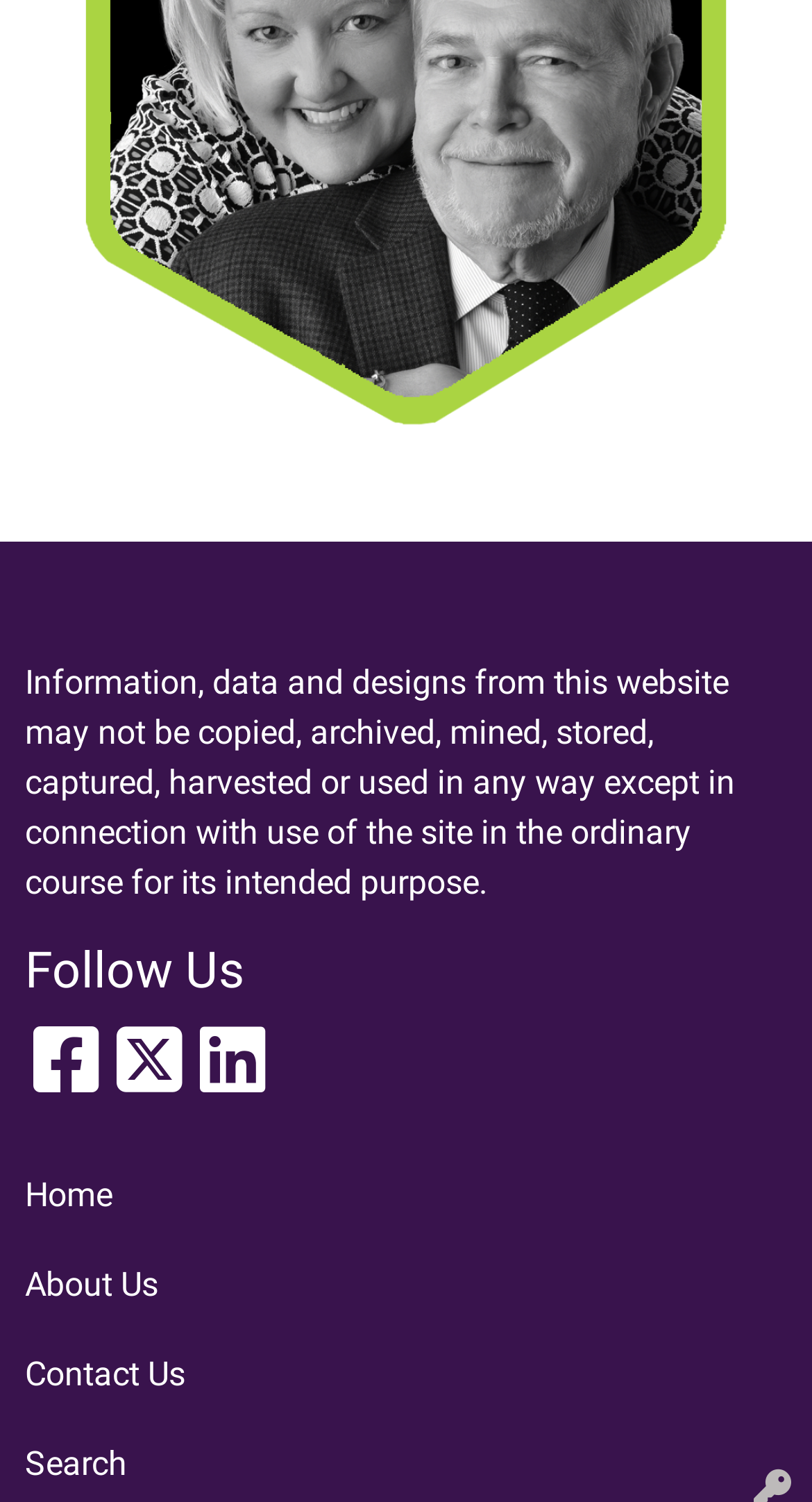Give a concise answer using only one word or phrase for this question:
How many social media links are available?

3